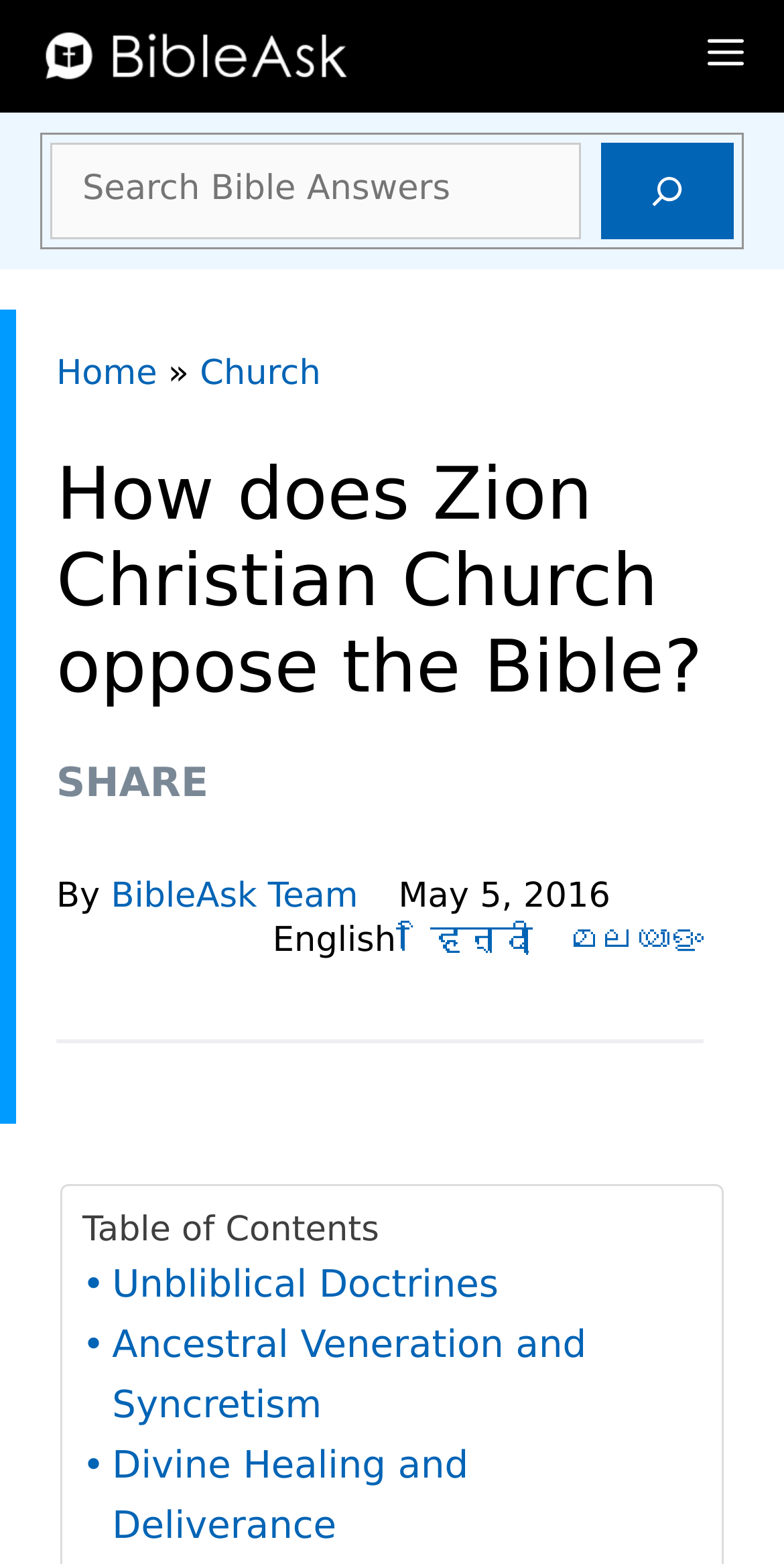Using the webpage screenshot and the element description aria-label="Search", determine the bounding box coordinates. Specify the coordinates in the format (top-left x, top-left y, bottom-right x, bottom-right y) with values ranging from 0 to 1.

[0.767, 0.091, 0.936, 0.152]